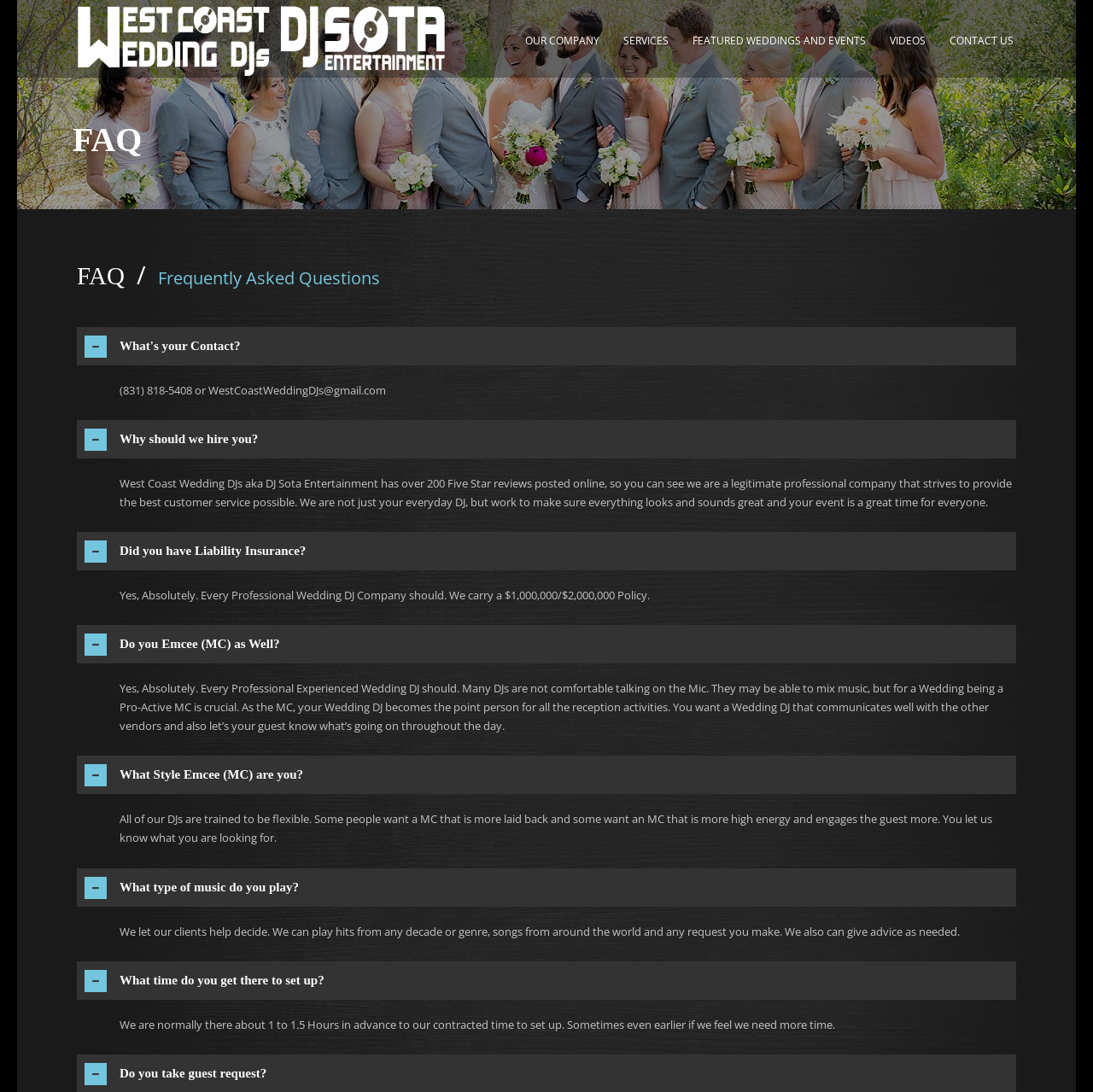Do West Coast Wedding DJs have Liability Insurance?
Answer the question based on the image using a single word or a brief phrase.

Yes